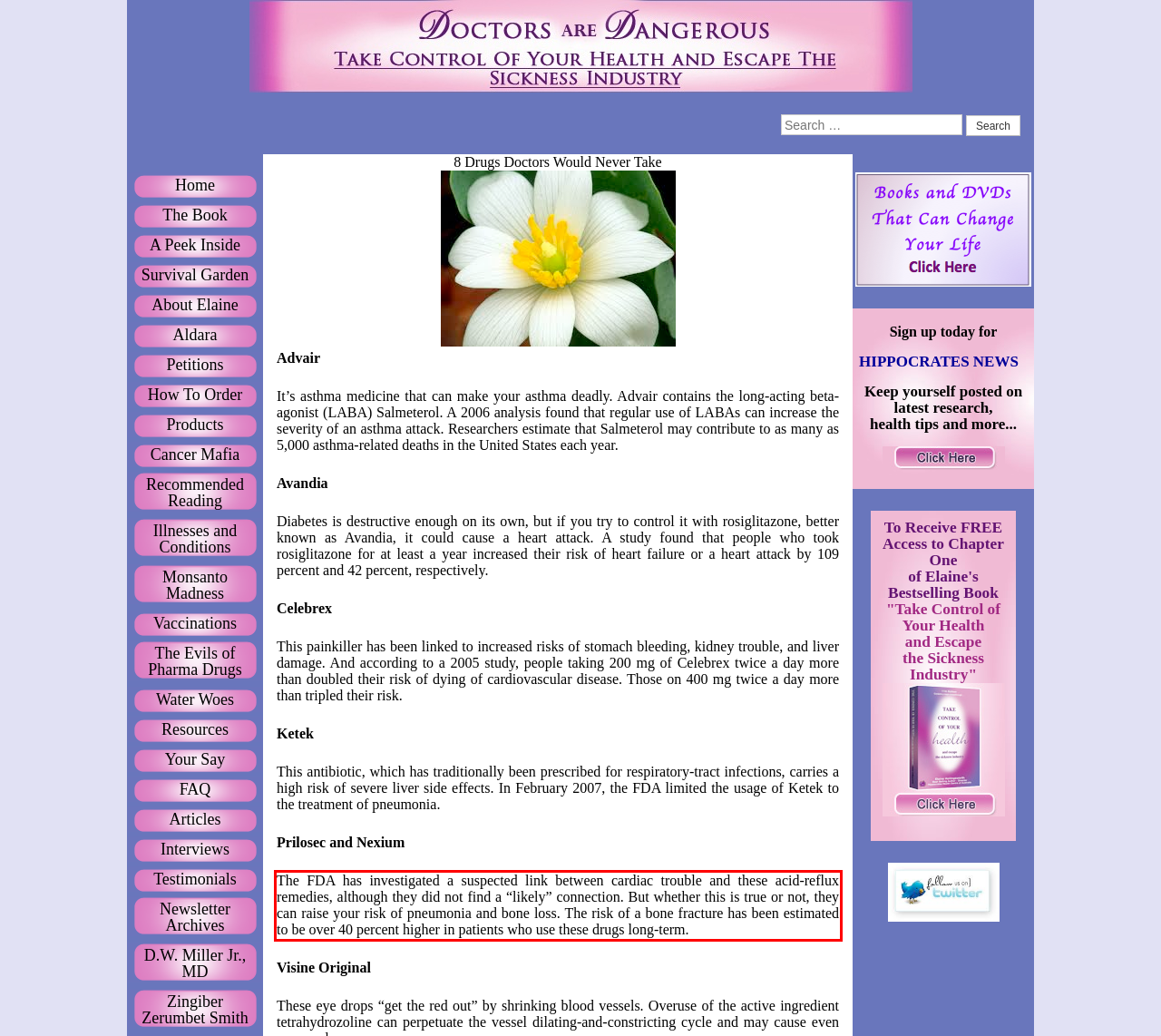Identify and transcribe the text content enclosed by the red bounding box in the given screenshot.

The FDA has investigated a suspected link between cardiac trouble and these acid-reflux remedies, although they did not find a “likely” connection. But whether this is true or not, they can raise your risk of pneumonia and bone loss. The risk of a bone fracture has been estimated to be over 40 percent higher in patients who use these drugs long-term.